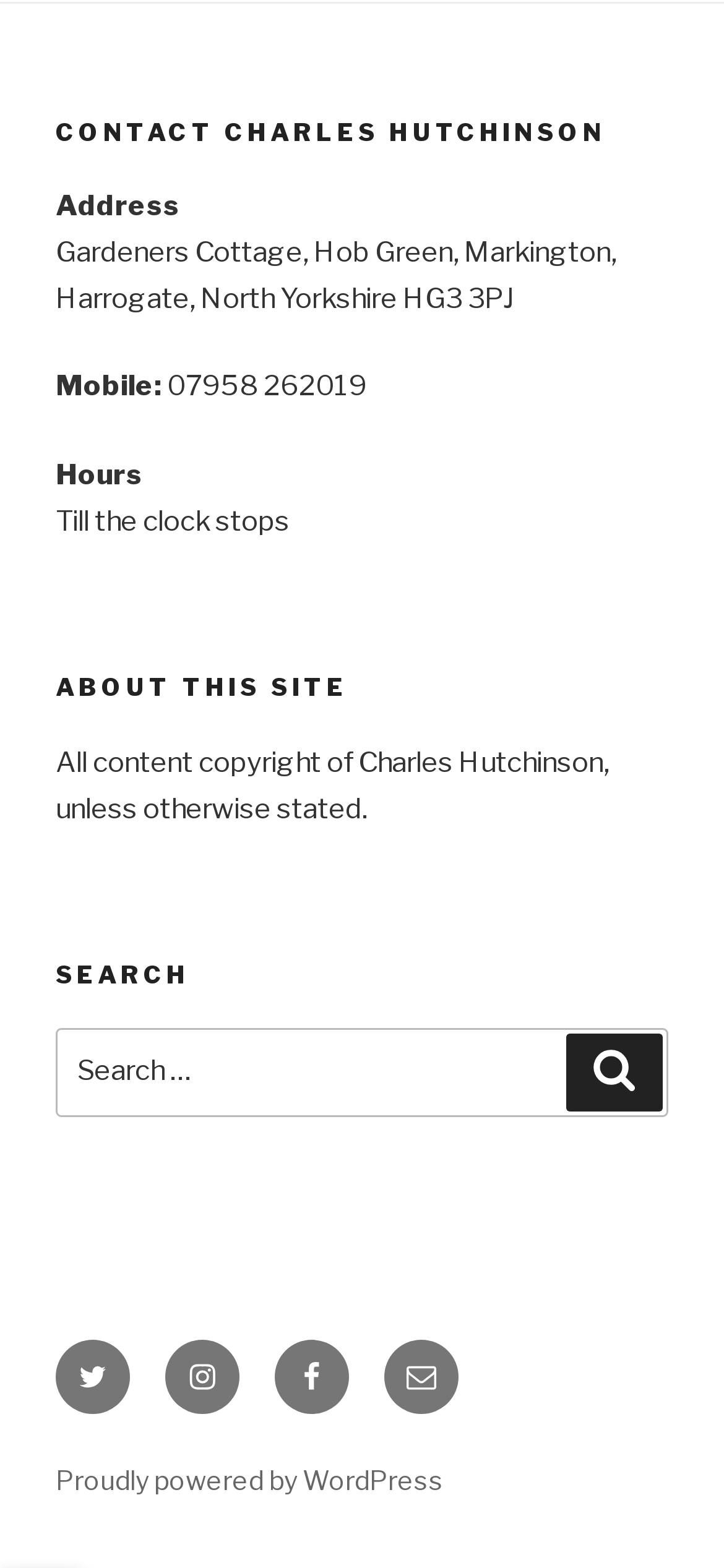Determine the bounding box coordinates of the clickable region to execute the instruction: "Contact Charles Hutchinson". The coordinates should be four float numbers between 0 and 1, denoted as [left, top, right, bottom].

[0.077, 0.073, 0.923, 0.094]